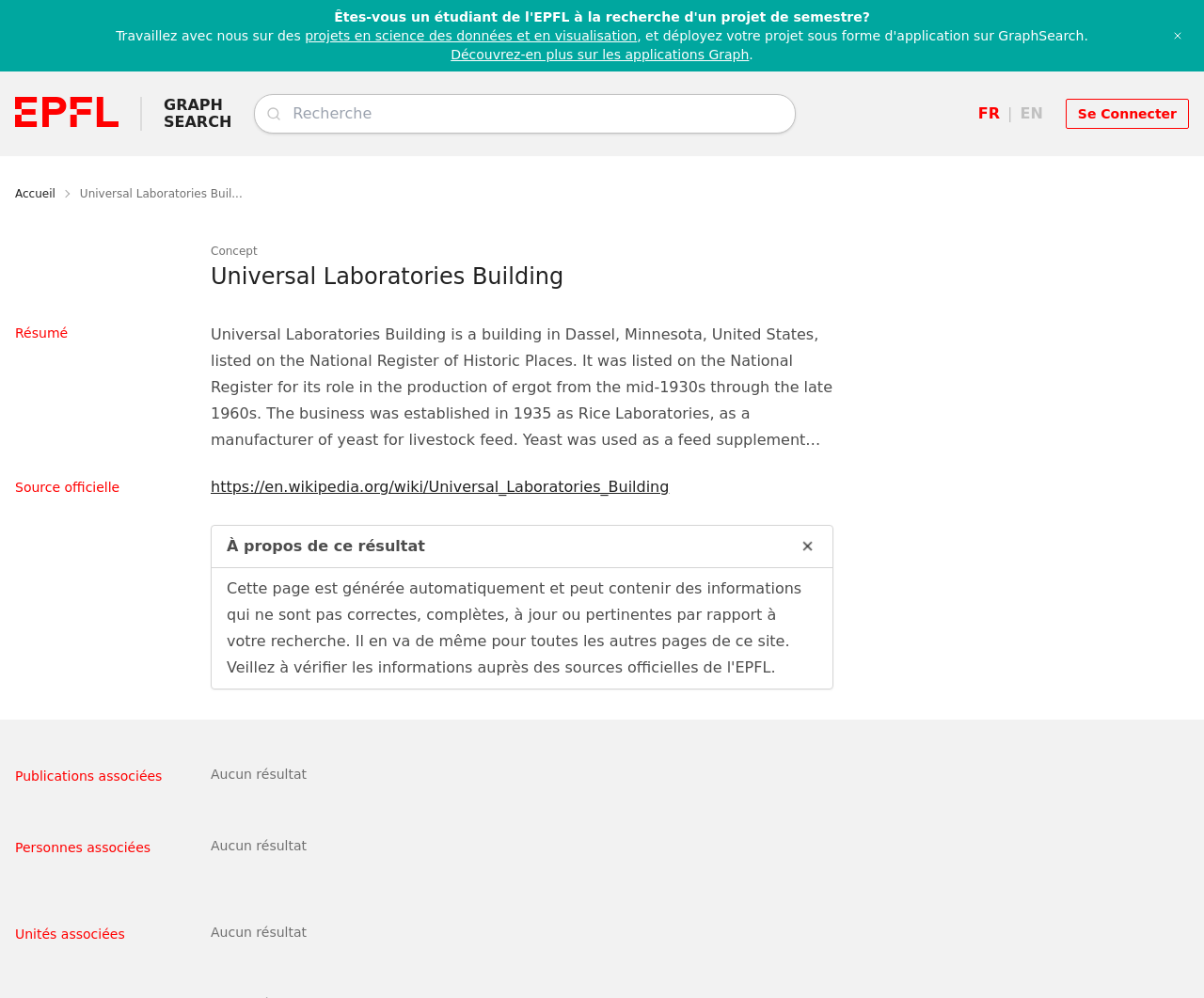Explain the contents of the webpage comprehensively.

The webpage is about the Universal Laboratories Building, a historic building in Dassel, Minnesota, United States. At the top left corner, there is an EPFL logo, which is an image, next to a link to the EPFL Graph Search. On the top right corner, there is a language selection menu with options for French and English.

Below the language selection menu, there is a navigation breadcrumb trail that shows the current page's location in the website's hierarchy. The breadcrumb trail consists of links to the homepage and the current page, Universal Laboratories Building.

The main content of the page is divided into sections. The first section has a heading that reads "Universal Laboratories Building" and a brief summary of the building's history. The summary text is quite long and takes up most of the section.

Below the summary, there are three sections with headings "Concept", "Résumé", and "Source officielle". The "Résumé" section has a long text that provides more detailed information about the building's history, including its establishment, production of ergot, and medical applications.

The "Source officielle" section has a link to the Wikipedia page about the Universal Laboratories Building. There is also a details section with a disclosure triangle that, when expanded, shows more information about the result.

Further down the page, there are sections for "Publications associées", "Personnes associées", and "Unités associées", but they do not contain any information, with a message "Aucun résultat" (no results) in the "Publications associées" section.

There are also some interactive elements on the page, including a search bar with an autocomplete feature, a button to close a notification, and a link to log in or sign up.